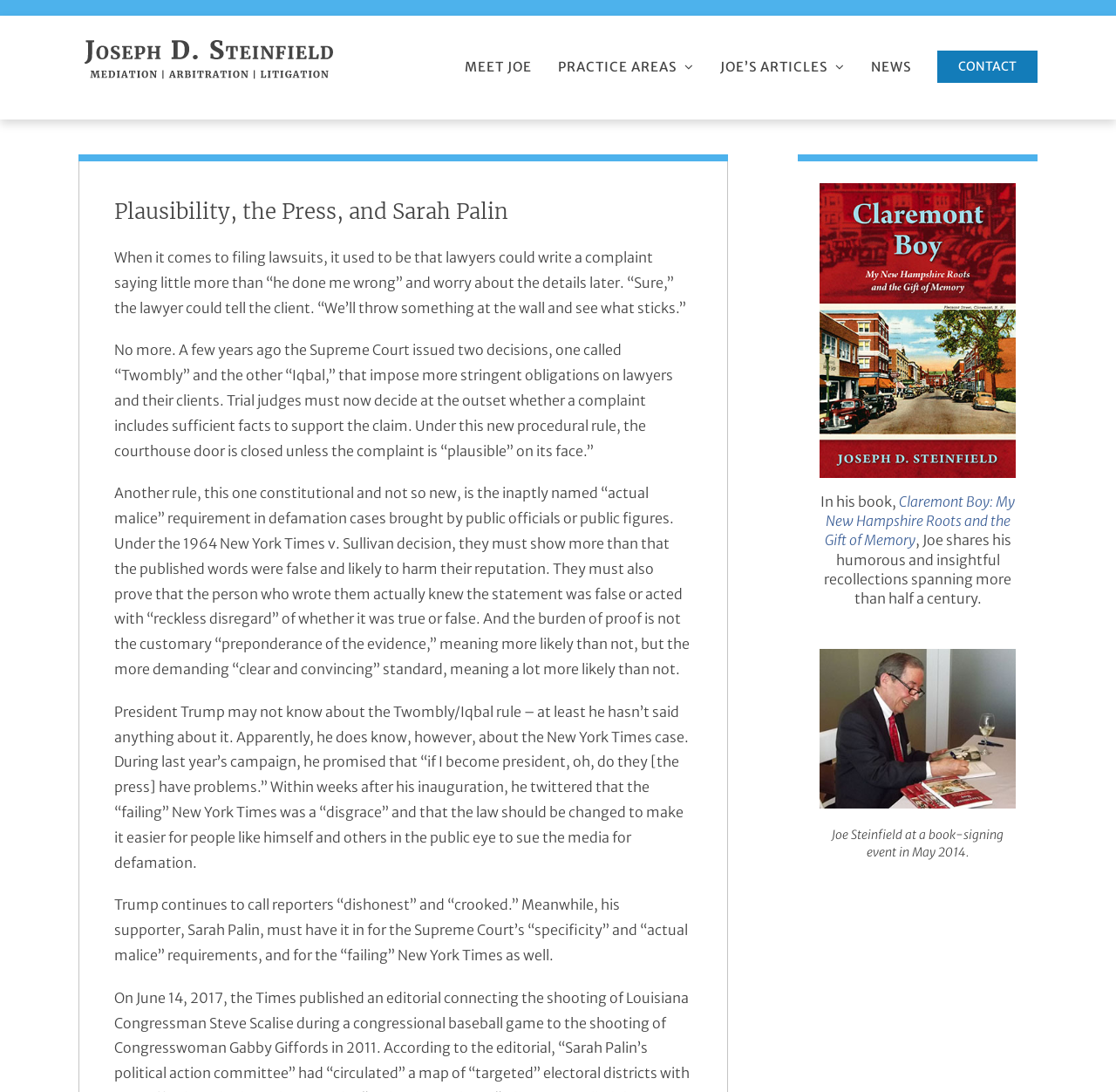Please locate the bounding box coordinates of the element's region that needs to be clicked to follow the instruction: "View PRACTICE AREAS menu". The bounding box coordinates should be provided as four float numbers between 0 and 1, i.e., [left, top, right, bottom].

[0.5, 0.026, 0.622, 0.109]